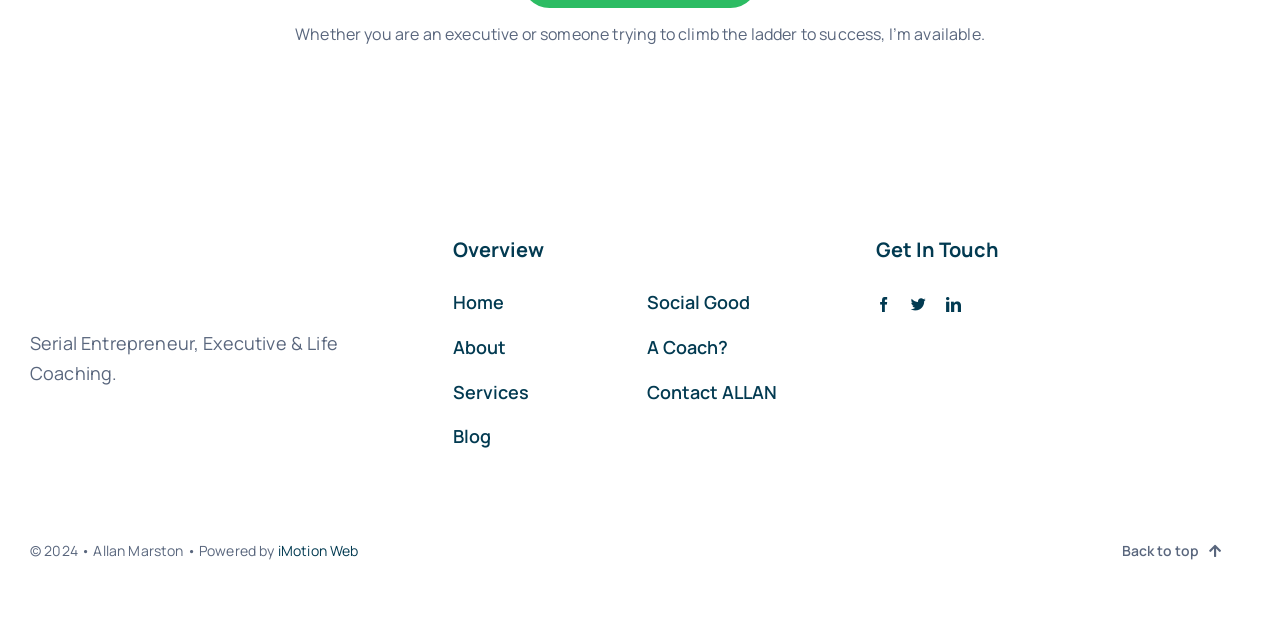How many social media links are available?
Using the image as a reference, give an elaborate response to the question.

By examining the links under the 'Get In Touch' heading, I found three social media links: facebook, twitter, and linkedin.